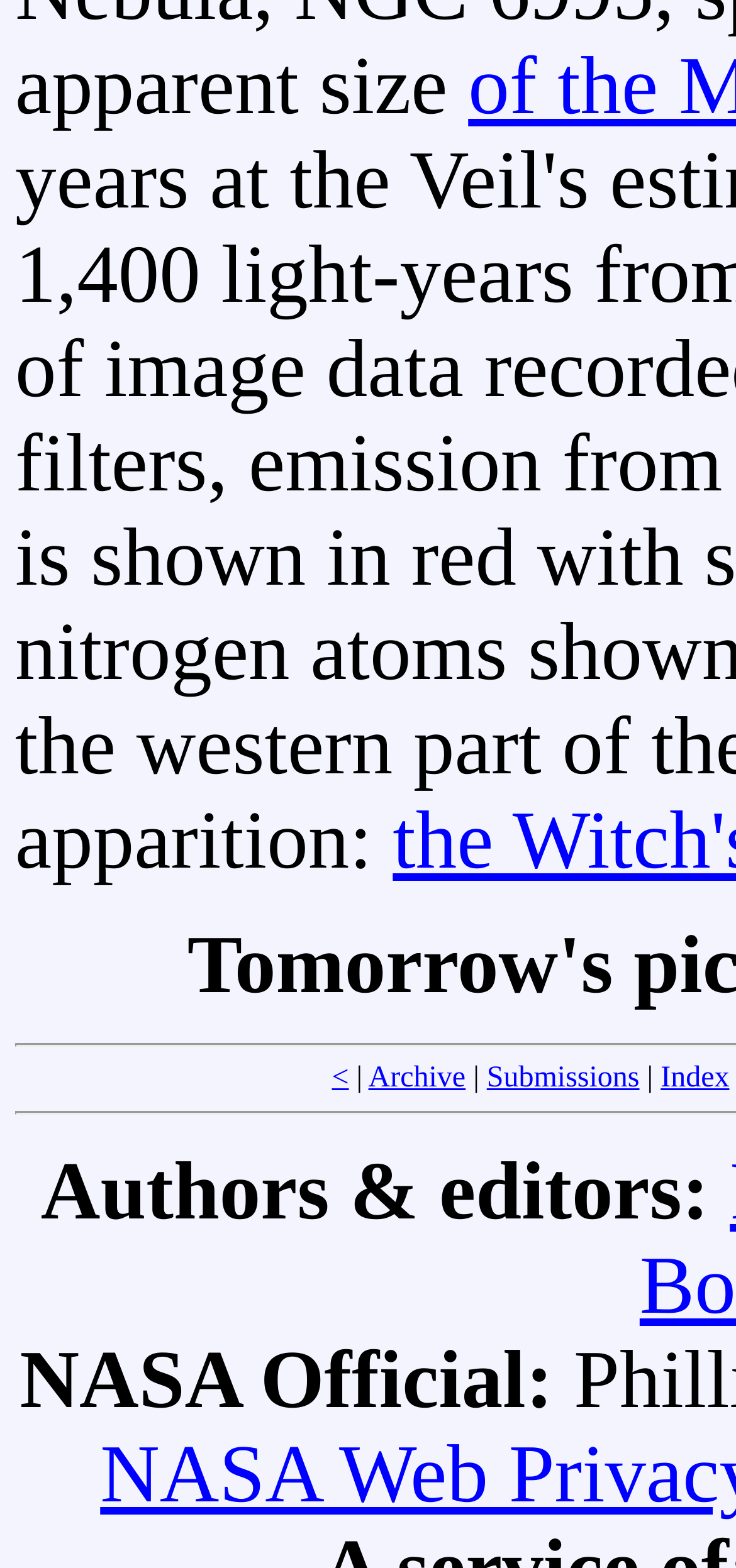What is the title of the section below the top navigation bar? Examine the screenshot and reply using just one word or a brief phrase.

Authors & editors: